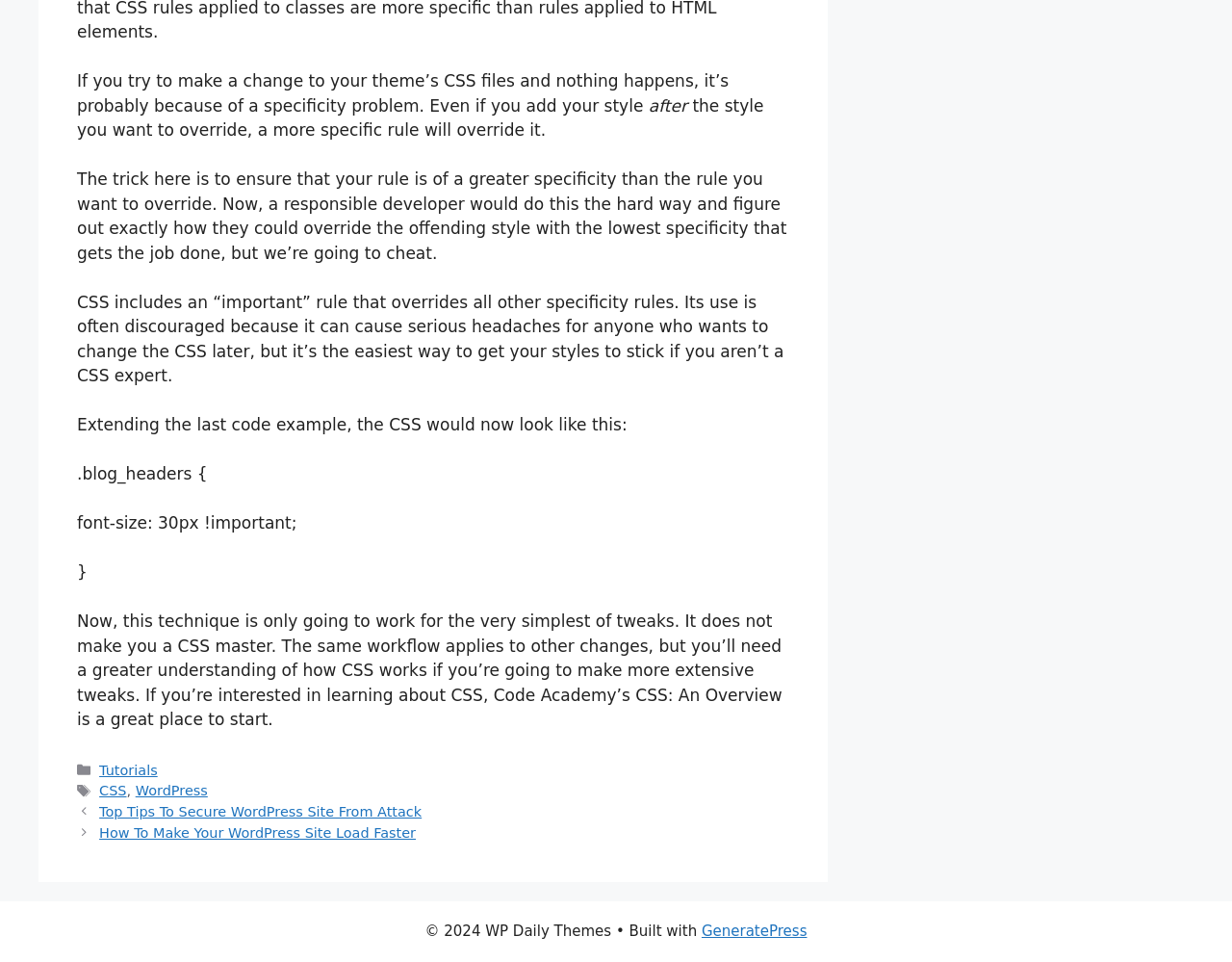Give a concise answer using only one word or phrase for this question:
What is the recommended resource for learning CSS?

Code Academy